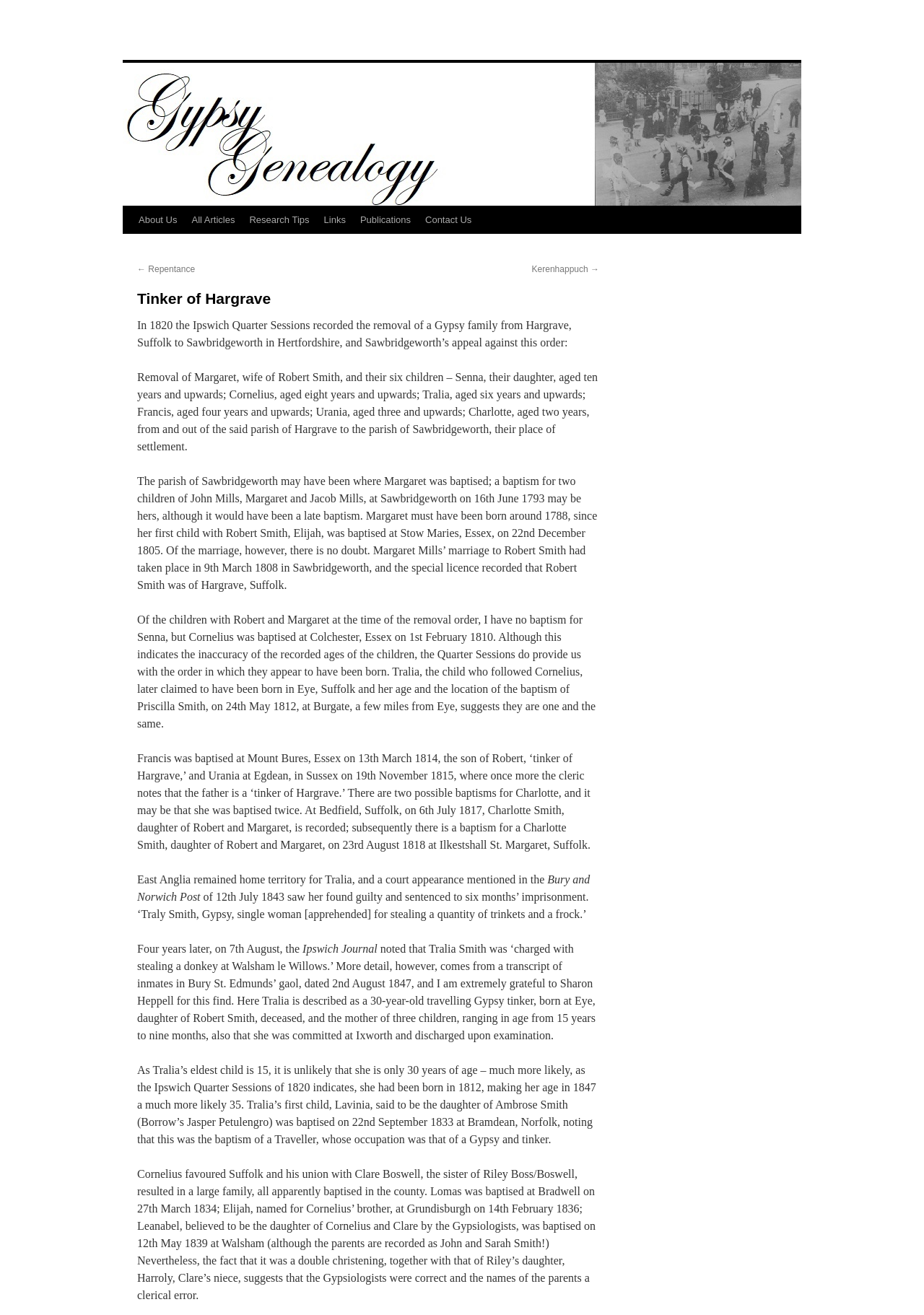Please provide a short answer using a single word or phrase for the question:
What is the name of the family removed from Hargrave?

Margaret, wife of Robert Smith